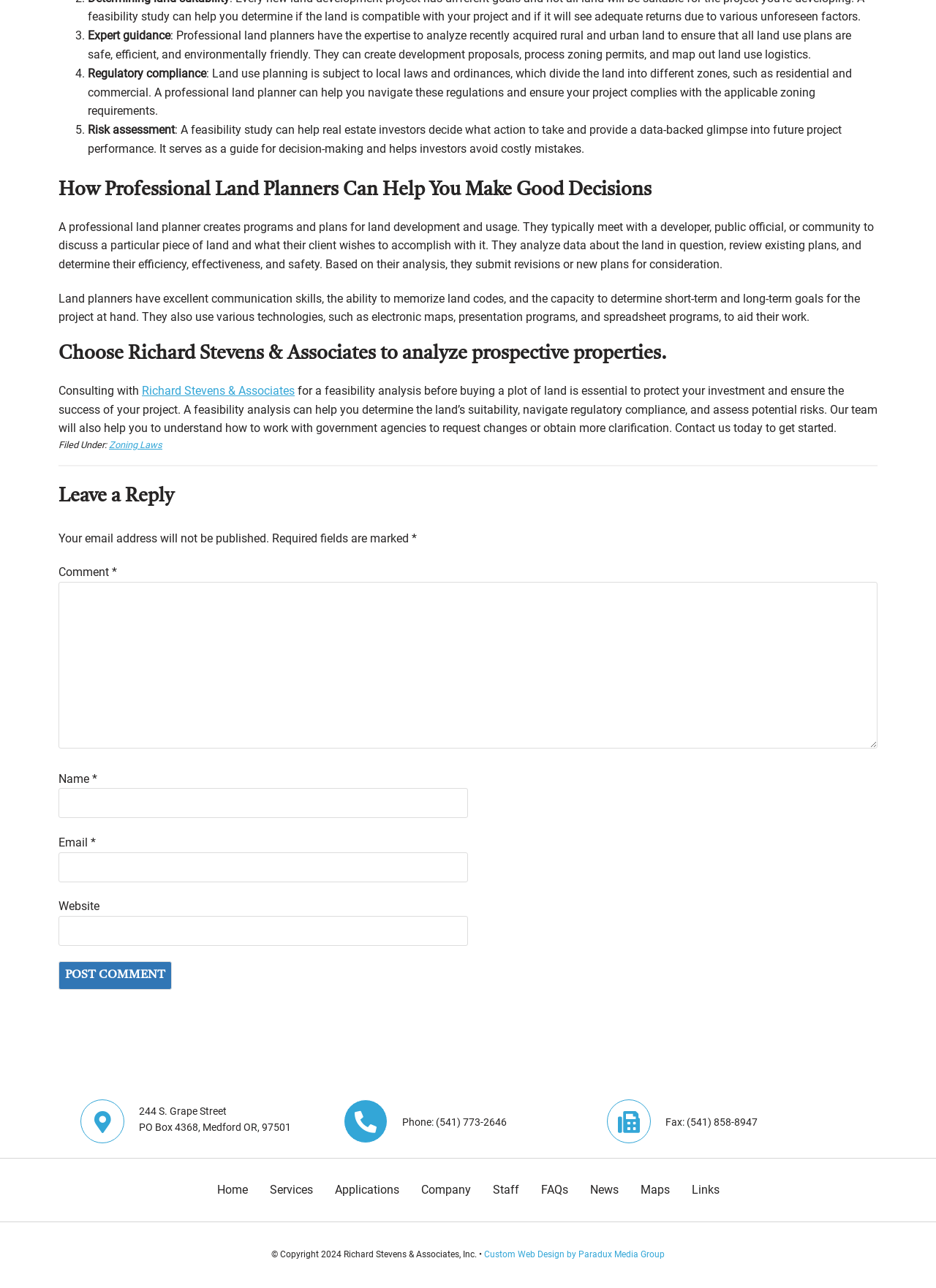Please indicate the bounding box coordinates for the clickable area to complete the following task: "Click the 'Richard Stevens & Associates' link". The coordinates should be specified as four float numbers between 0 and 1, i.e., [left, top, right, bottom].

[0.152, 0.298, 0.315, 0.309]